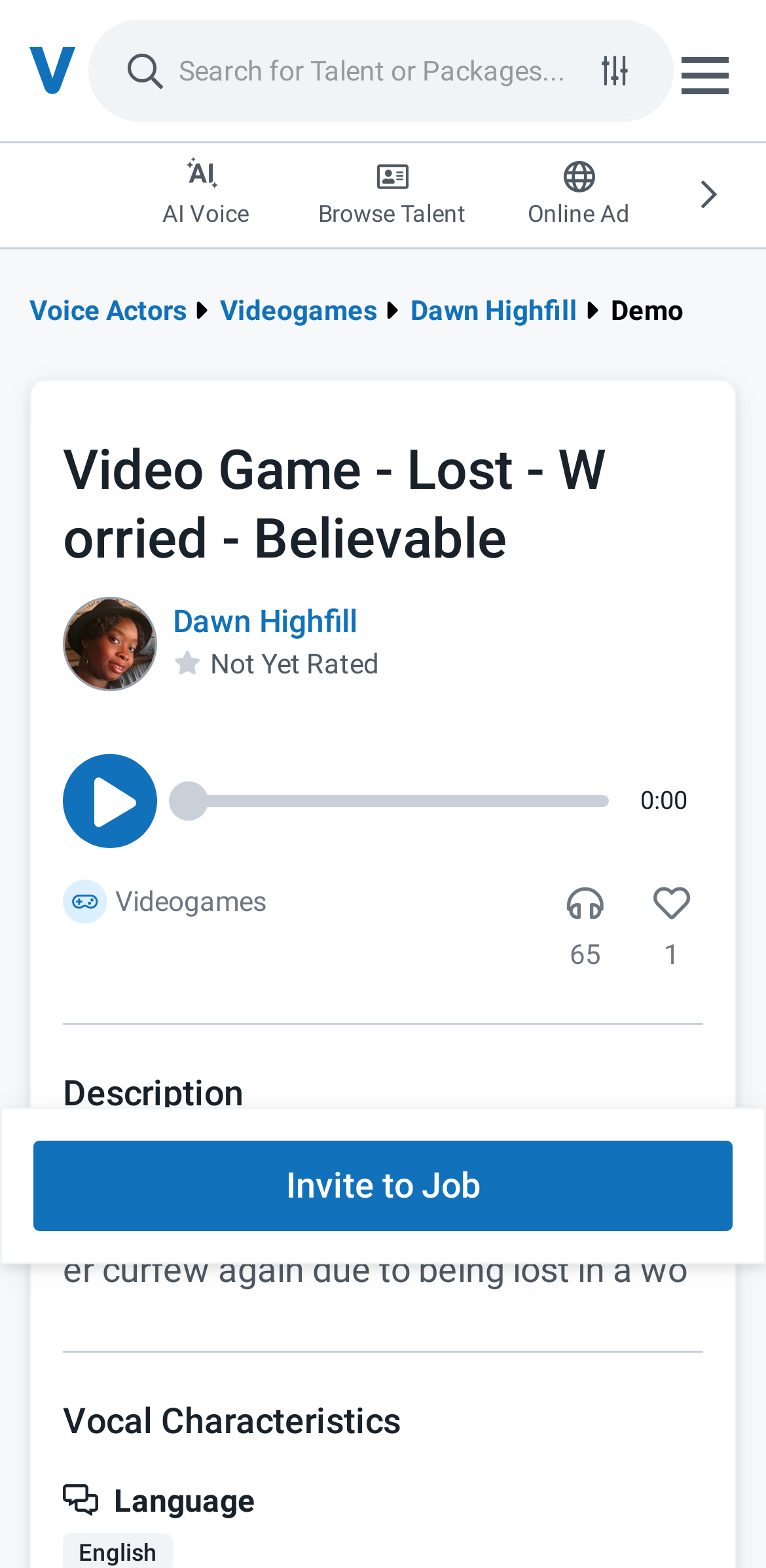Please locate the bounding box coordinates of the element's region that needs to be clicked to follow the instruction: "Search for a product". The bounding box coordinates should be provided as four float numbers between 0 and 1, i.e., [left, top, right, bottom].

None